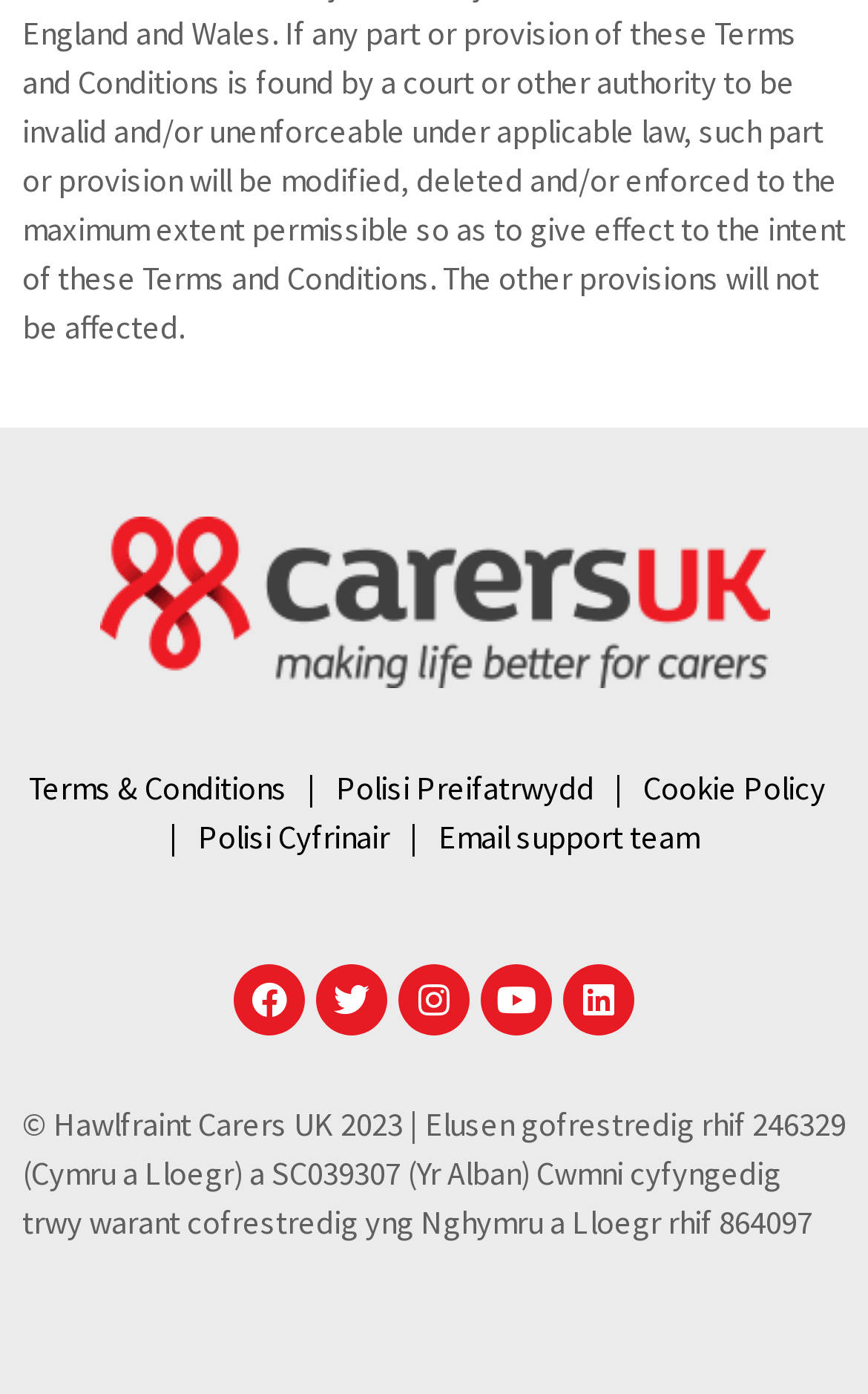Could you determine the bounding box coordinates of the clickable element to complete the instruction: "Follow on Facebook"? Provide the coordinates as four float numbers between 0 and 1, i.e., [left, top, right, bottom].

[0.269, 0.692, 0.351, 0.743]